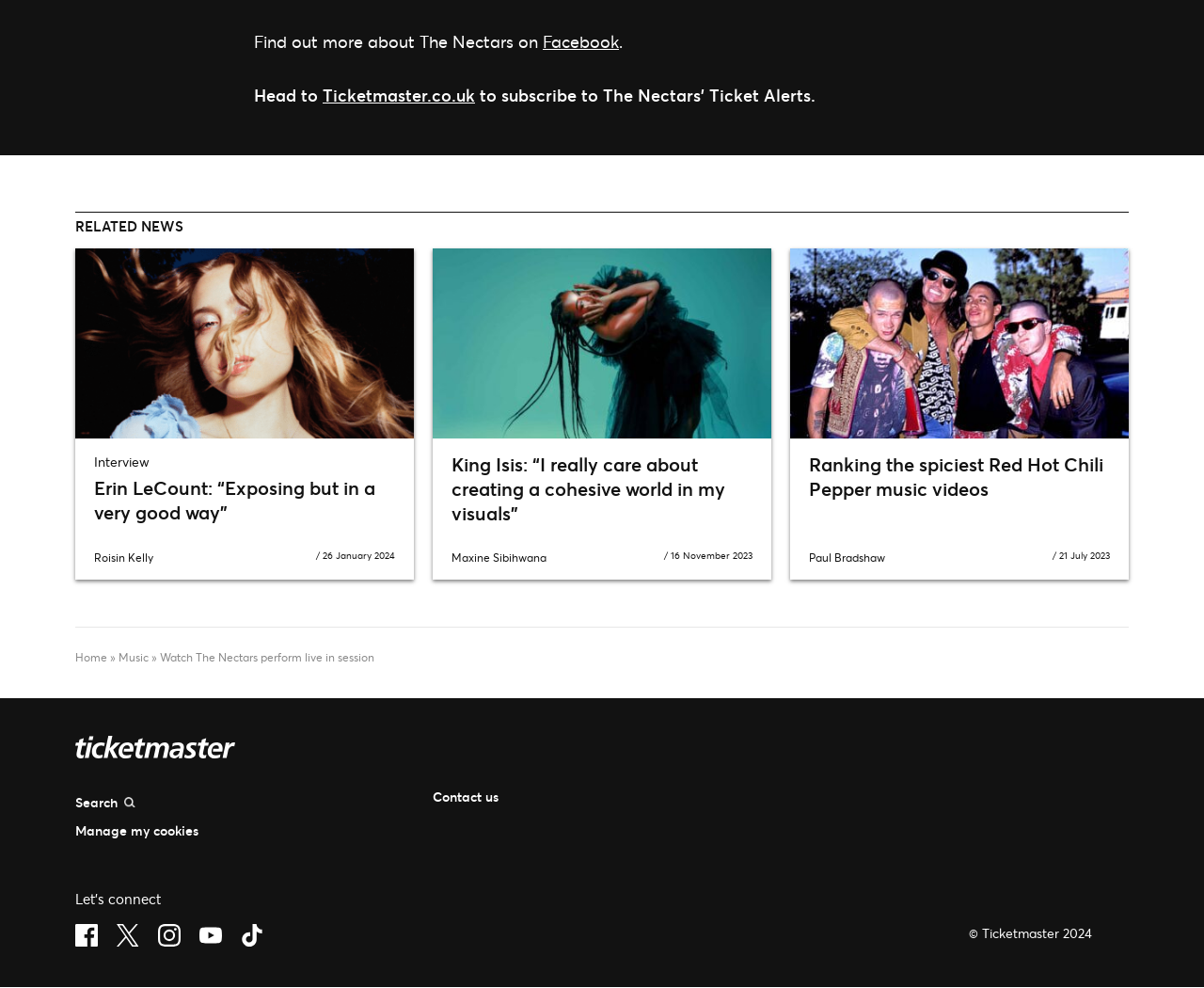Provide a short, one-word or phrase answer to the question below:
What is the name of the author of the article about King Isis?

Maxine Sibihwana